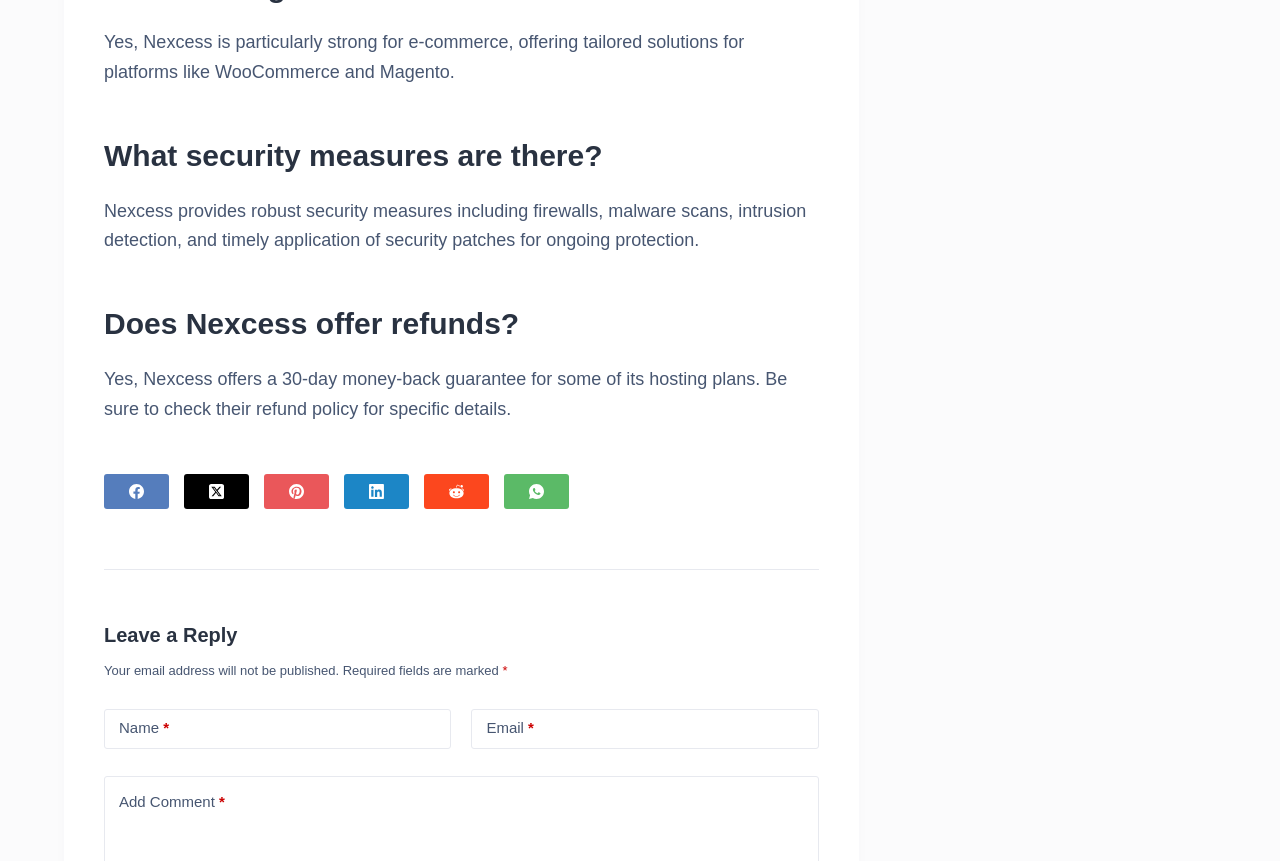Respond with a single word or phrase for the following question: 
What social media platforms are available?

Facebook, Twitter, Pinterest, LinkedIn, Reddit, WhatsApp